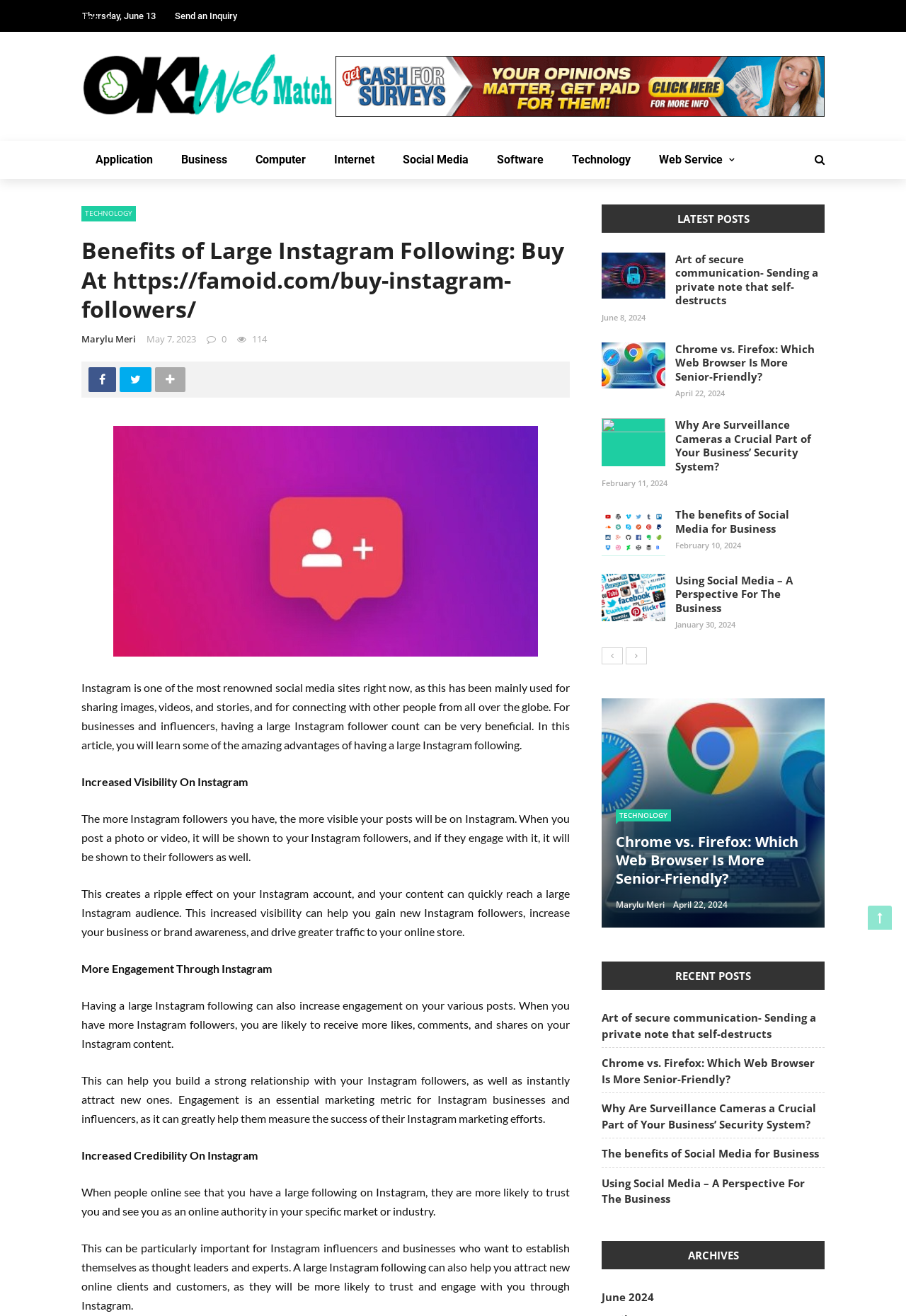From the element description: "Send an Inquiry", extract the bounding box coordinates of the UI element. The coordinates should be expressed as four float numbers between 0 and 1, in the order [left, top, right, bottom].

[0.193, 0.008, 0.262, 0.016]